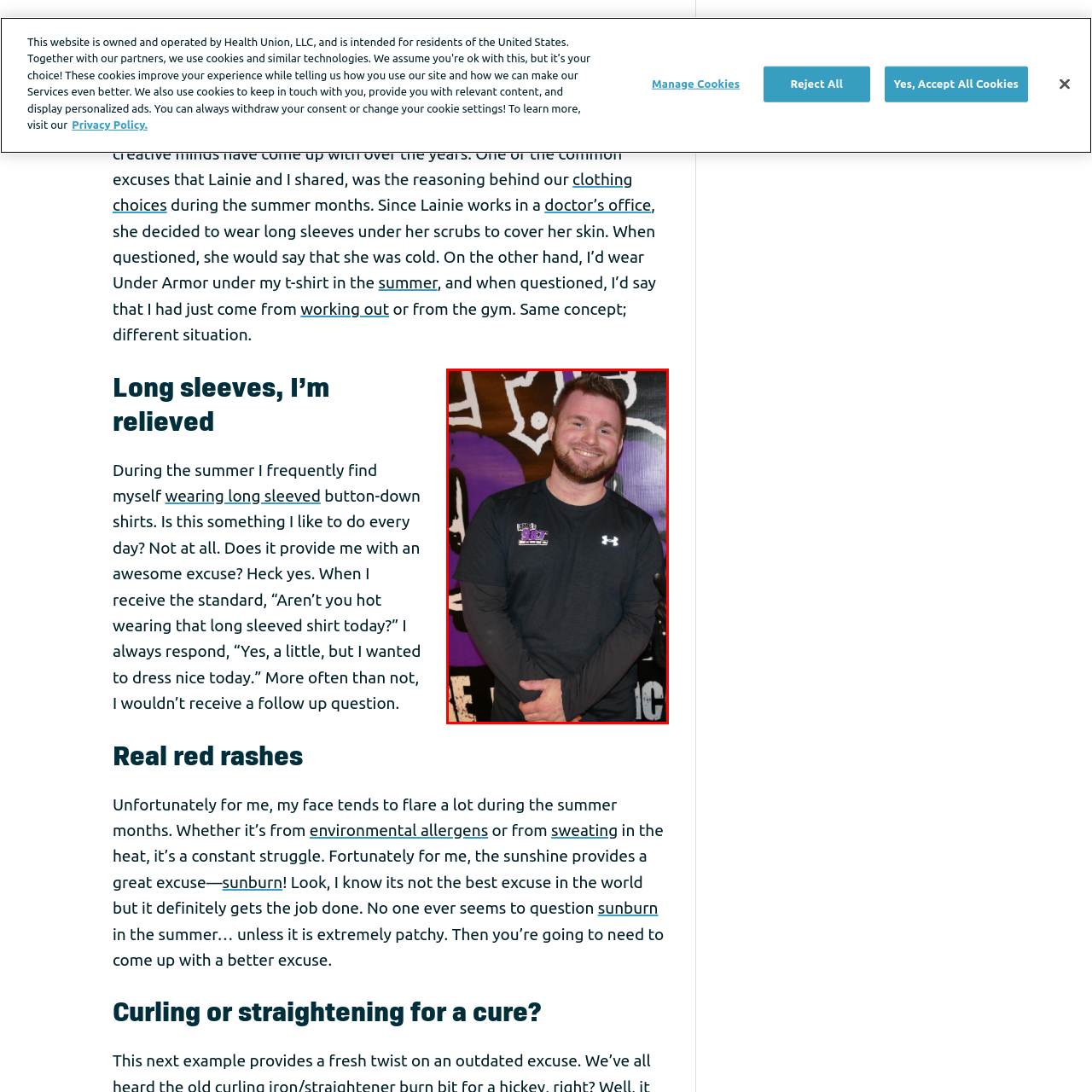Observe the image inside the red bounding box and answer briefly using a single word or phrase: What is the context of the image about?

Conversations about excuses